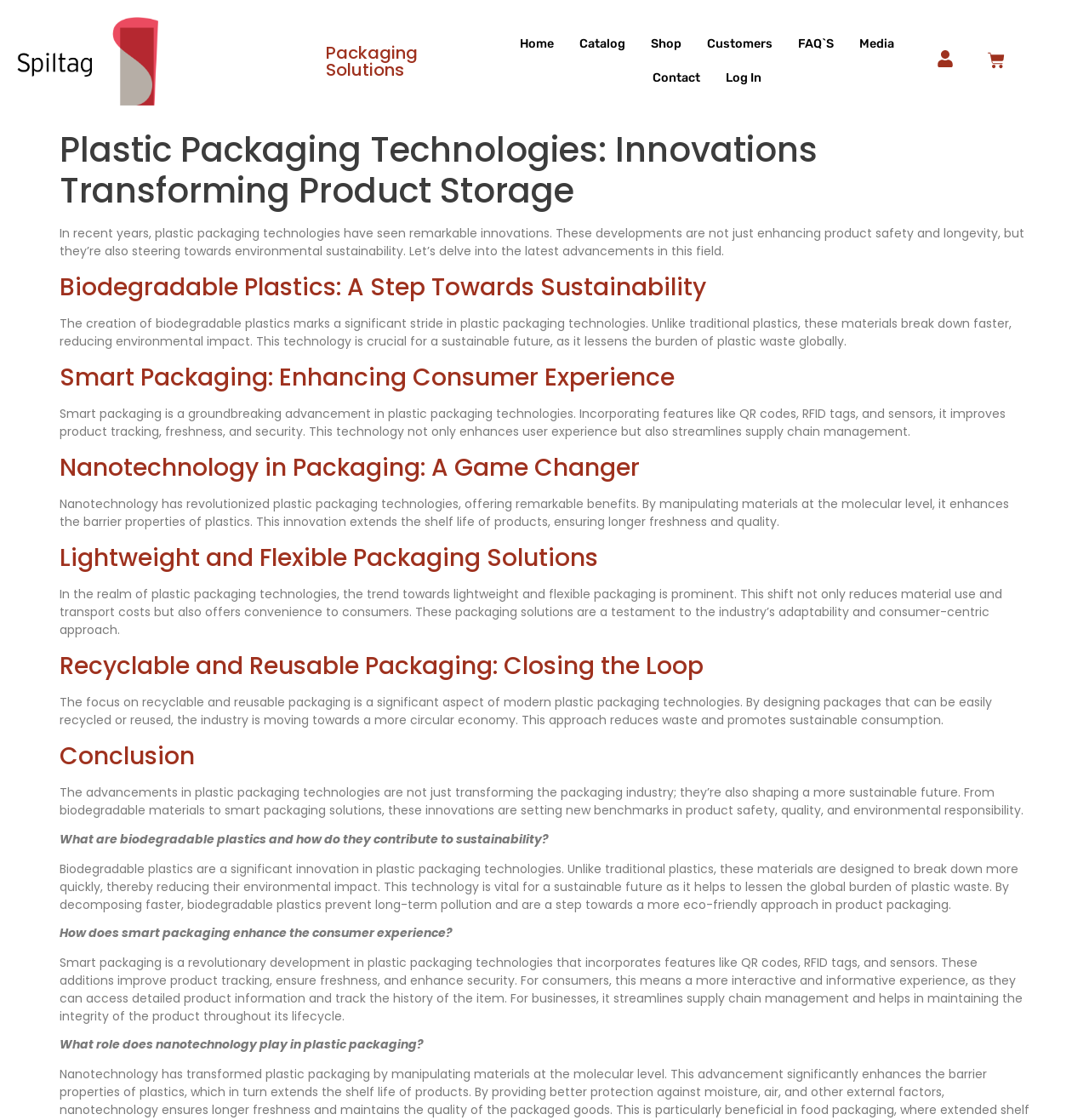Can you determine the main header of this webpage?

Plastic Packaging Technologies: Innovations Transforming Product Storage